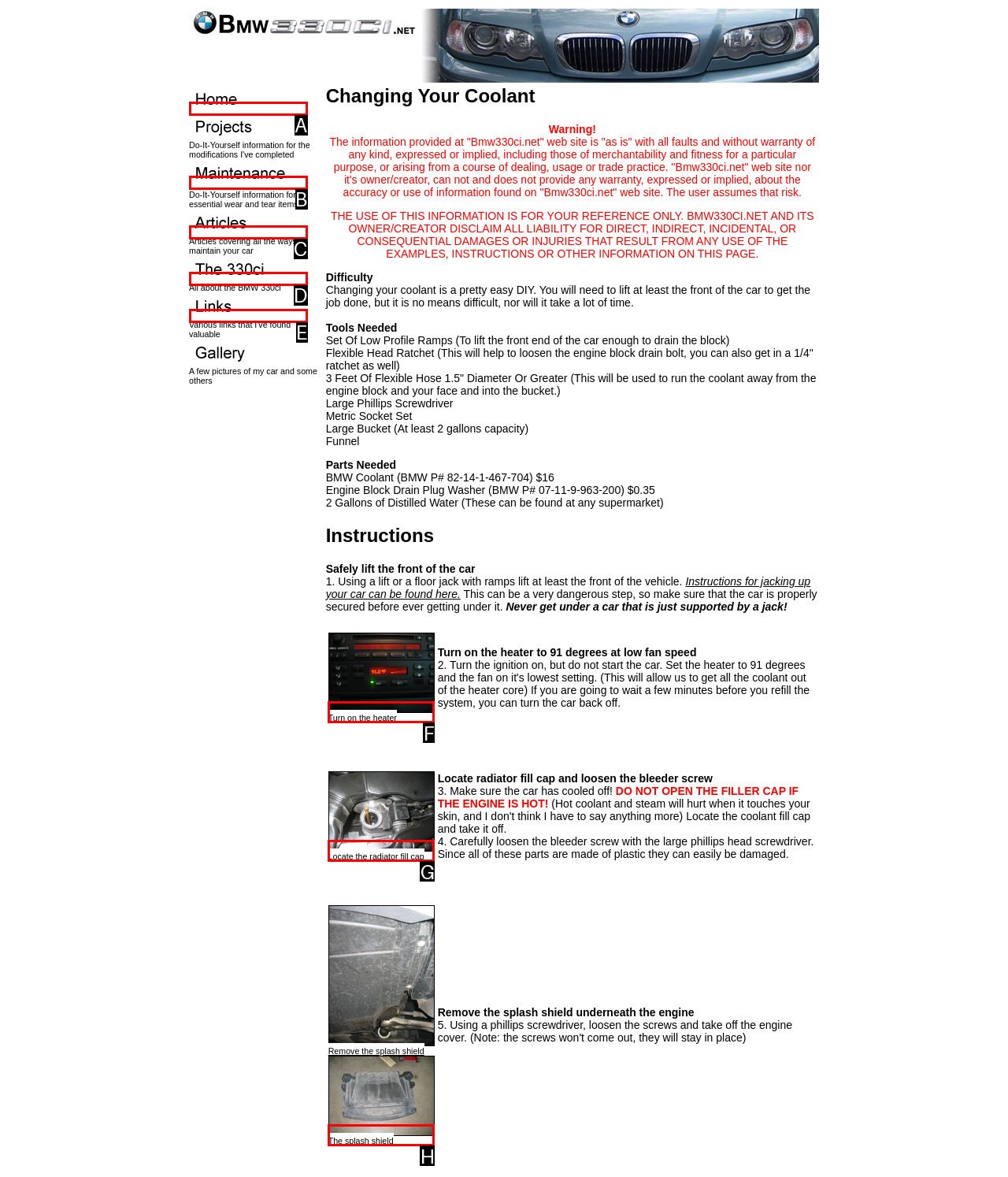From the given options, choose the HTML element that aligns with the description: The splash shield. Respond with the letter of the selected element.

H